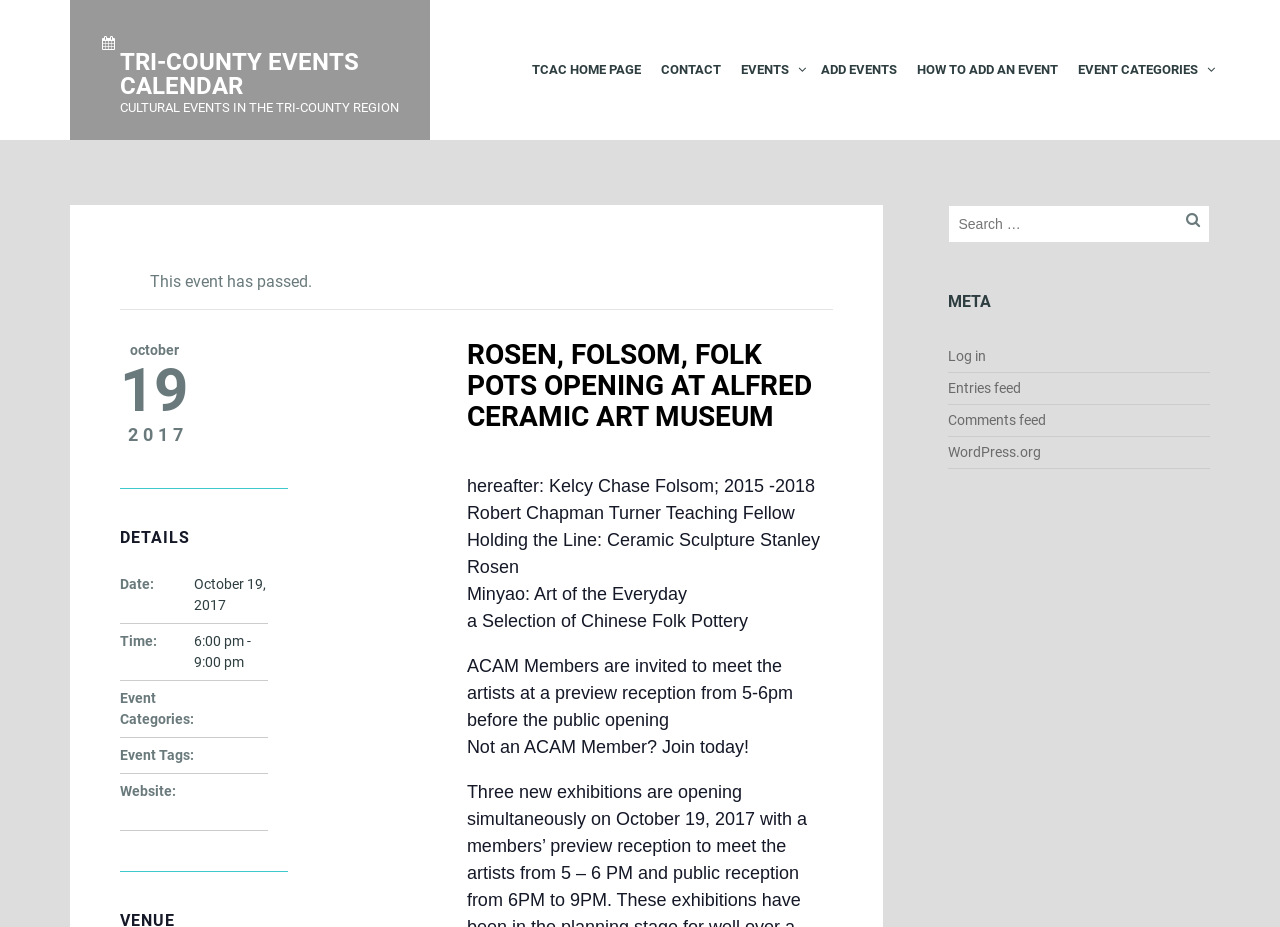Ascertain the bounding box coordinates for the UI element detailed here: "Event Categories". The coordinates should be provided as [left, top, right, bottom] with each value being a float between 0 and 1.

[0.834, 0.054, 0.953, 0.097]